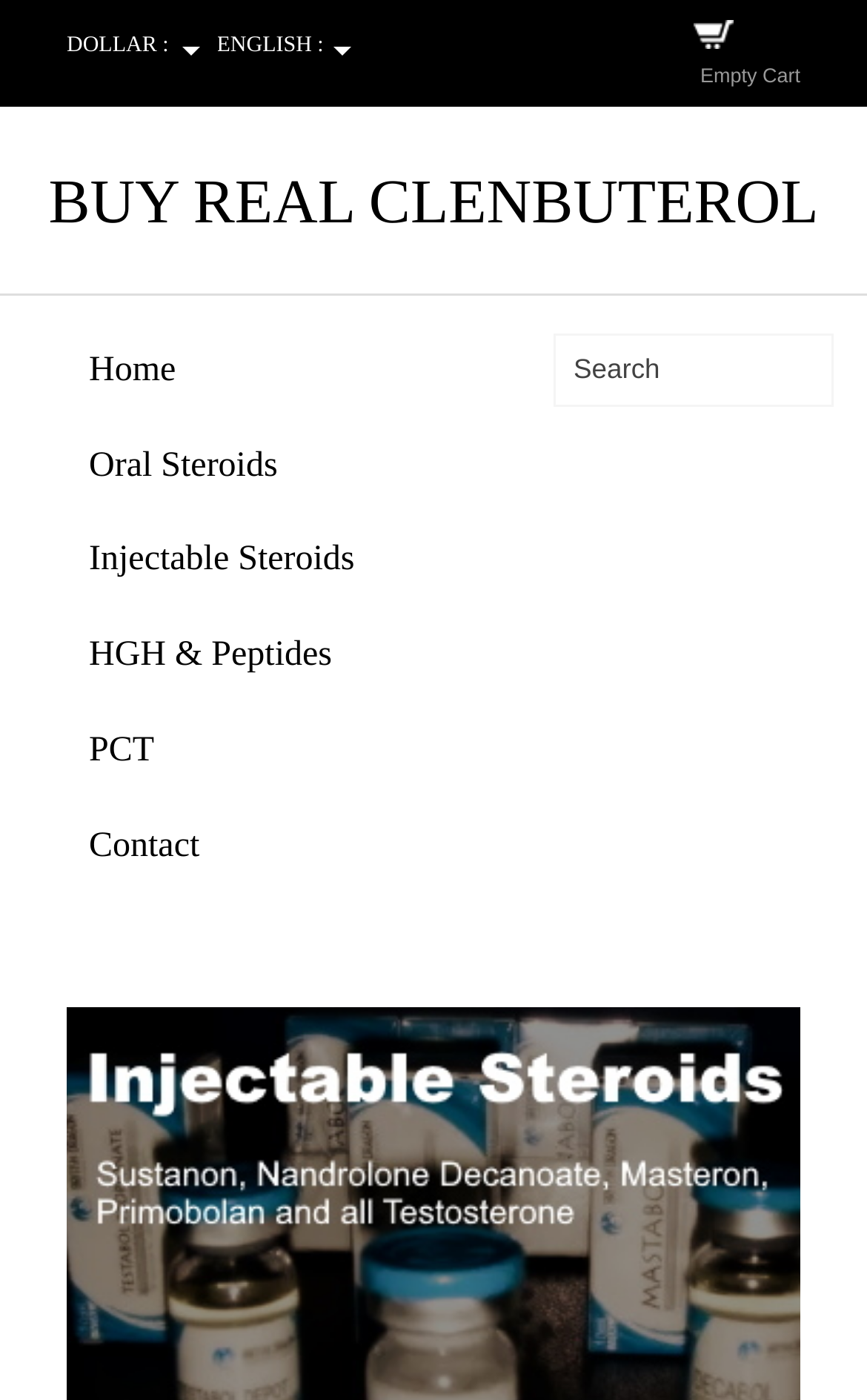Please answer the following question using a single word or phrase: 
What languages are available?

ENGLISH, FRENCH, GERMAN